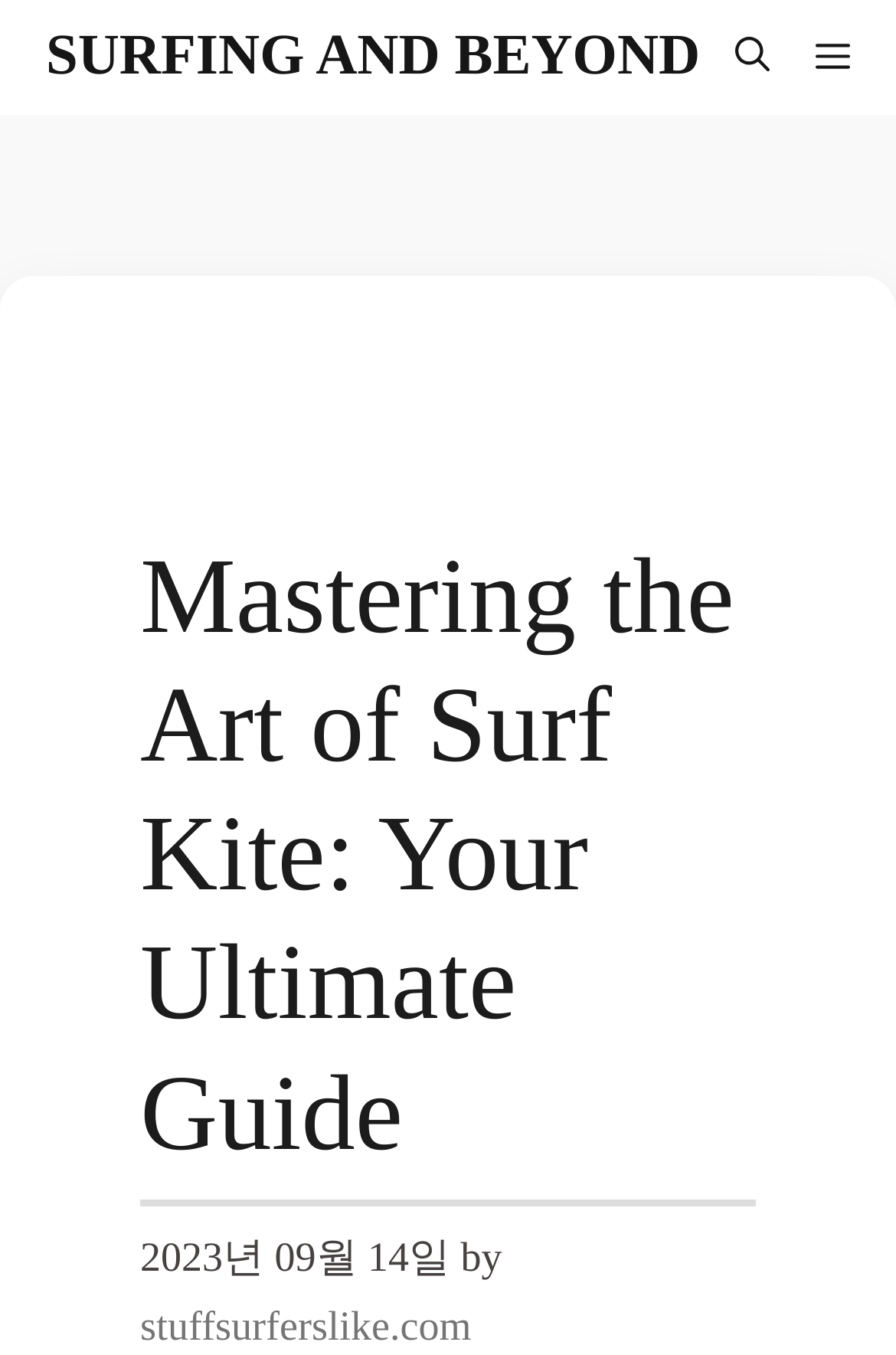Extract the top-level heading from the webpage and provide its text.

Mastering the Art of Surf Kite: Your Ultimate Guide